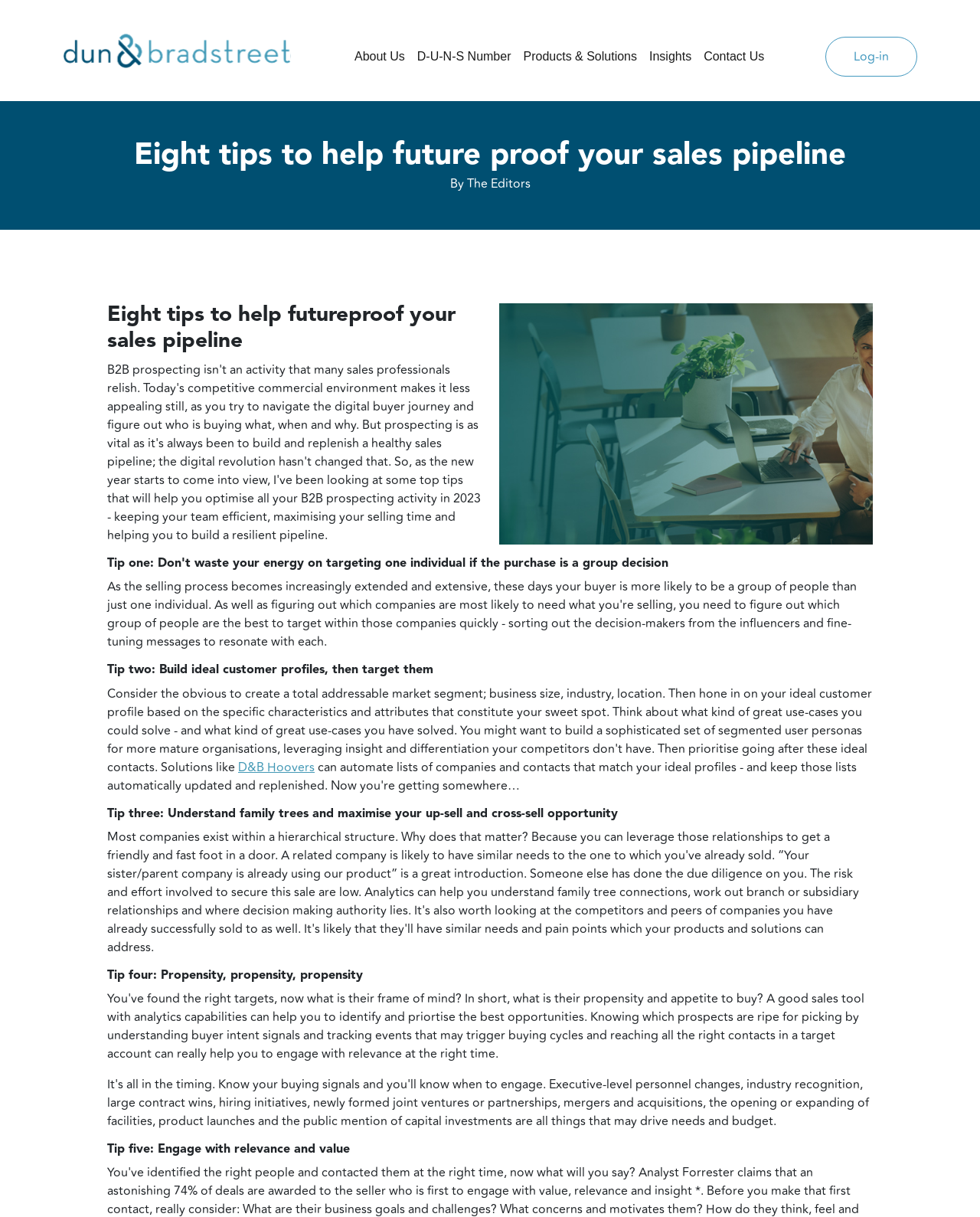Provide a brief response using a word or short phrase to this question:
What is the relevance of propensity in the sales pipeline?

Important